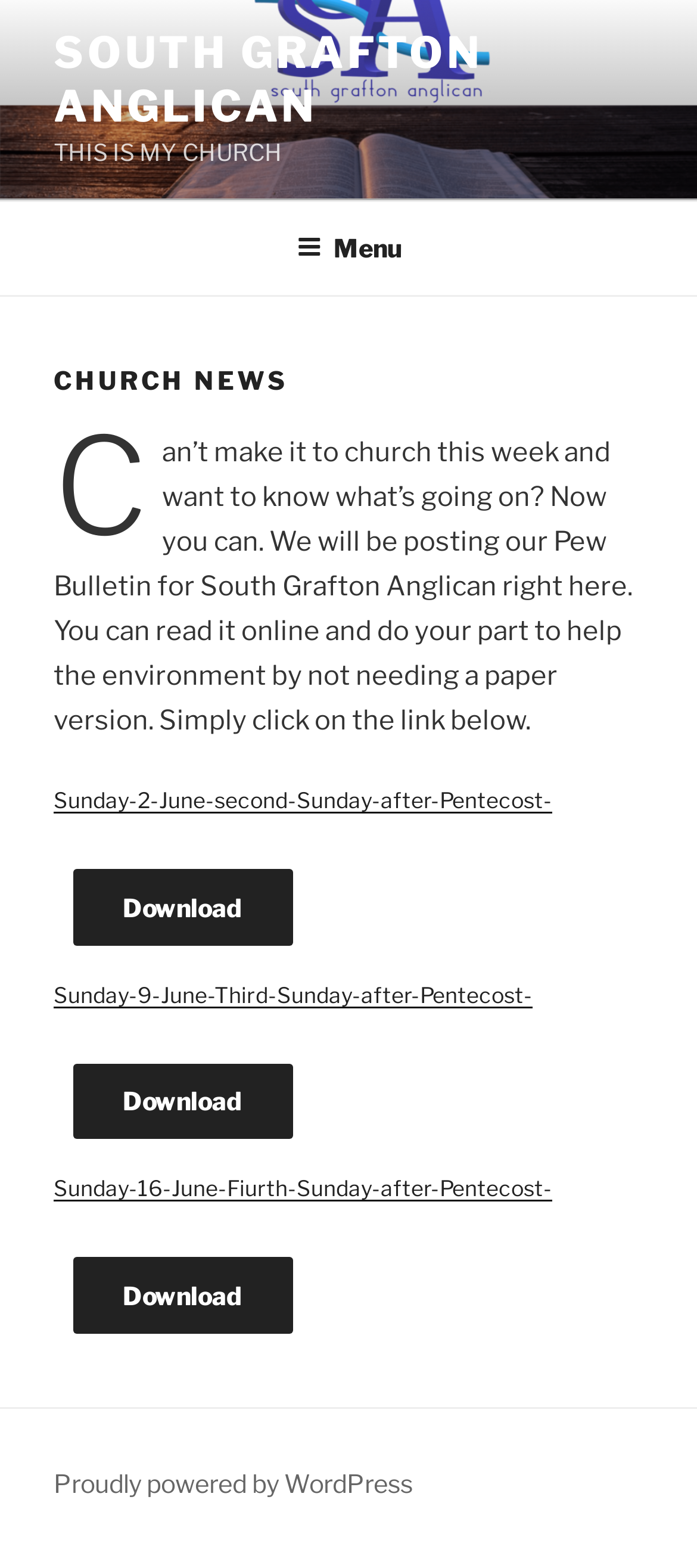Offer a meticulous description of the webpage's structure and content.

The webpage is about Church News from South Grafton Anglican. At the top, there is a link to "SOUTH GRAFTON ANGLICAN" and a static text "THIS IS MY CHURCH". Below them, there is a navigation menu labeled as "Top Menu" that spans the entire width of the page. Within the menu, there is a button labeled "Menu" that is not expanded.

The main content of the page is divided into an article section that takes up most of the page. At the top of the article section, there is a header with a heading "CHURCH NEWS". Below the header, there is a paragraph of text that explains the purpose of the page, which is to post the Pew Bulletin for South Grafton Anglican online.

Under the paragraph, there are three links to different Sunday bulletins, each with a corresponding "Download" link next to it. The links are arranged vertically, with the earliest date at the top and the latest date at the bottom. The "Download" links are positioned to the right of their corresponding bulletin links.

At the very bottom of the page, there is a link to "Proudly powered by WordPress".